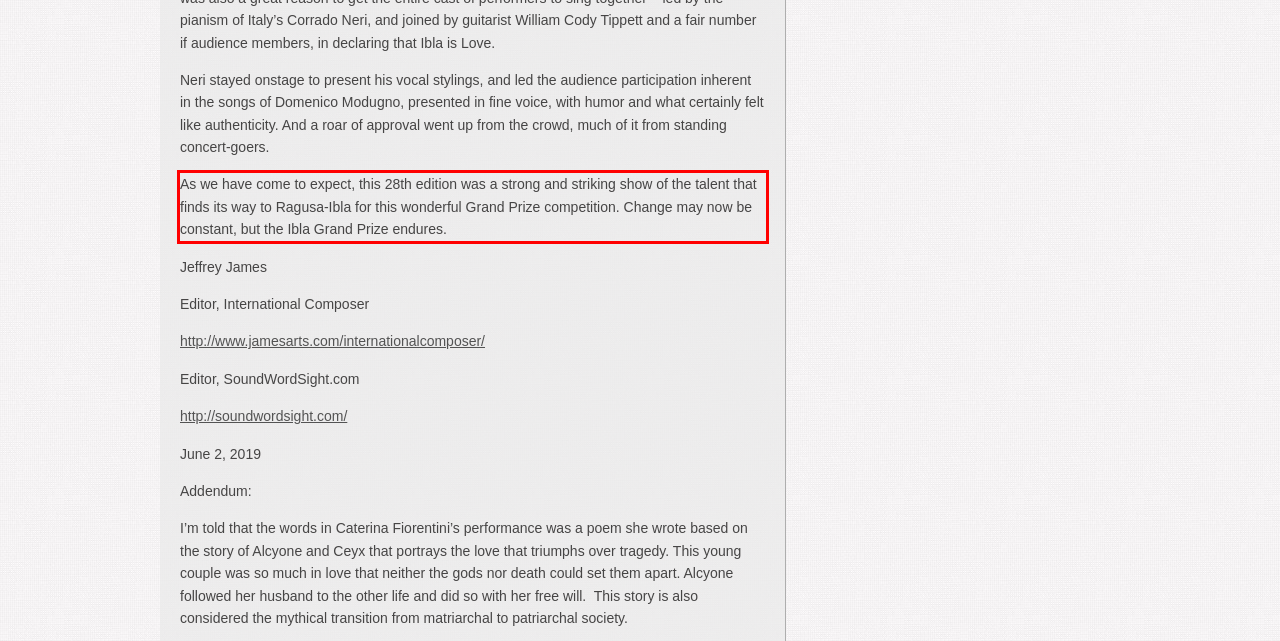Locate the red bounding box in the provided webpage screenshot and use OCR to determine the text content inside it.

As we have come to expect, this 28th edition was a strong and striking show of the talent that finds its way to Ragusa-Ibla for this wonderful Grand Prize competition. Change may now be constant, but the Ibla Grand Prize endures.